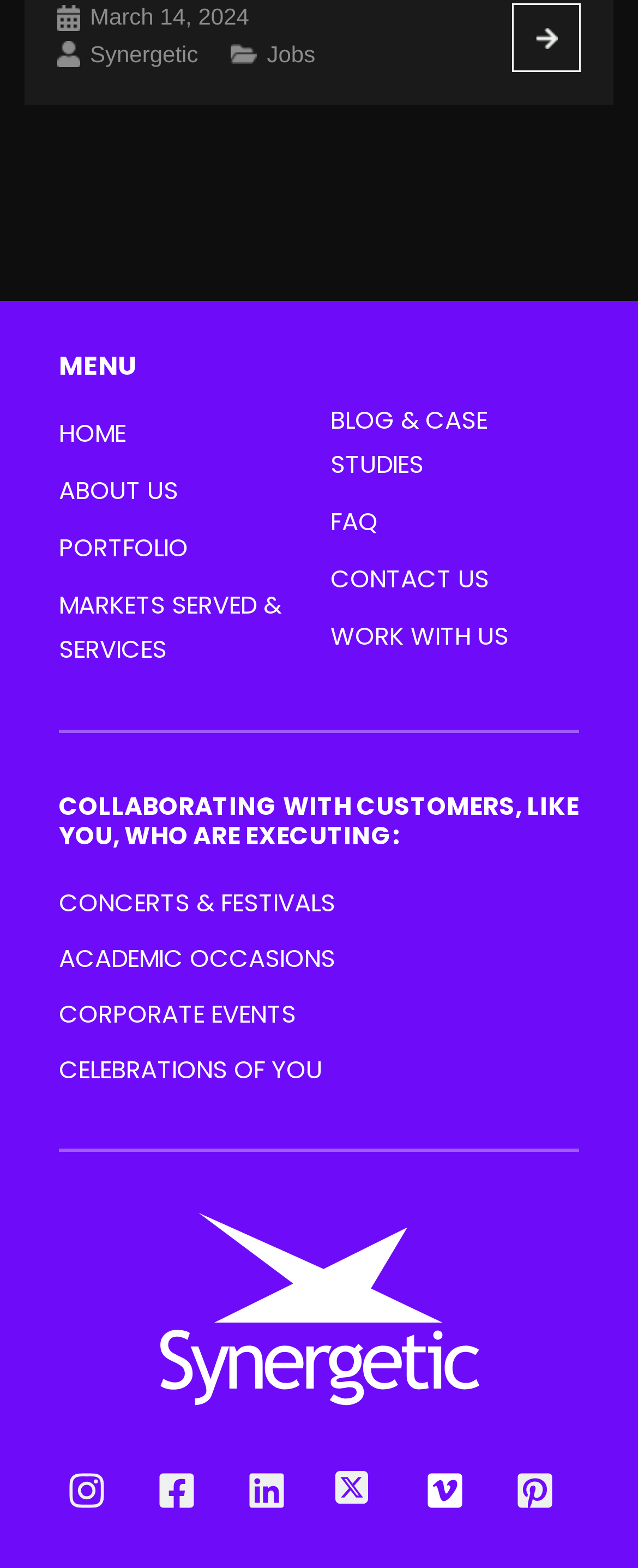Could you please study the image and provide a detailed answer to the question:
What is the topic of the heading on the webpage?

The heading is obtained from the element with the text 'COLLABORATING WITH CUSTOMERS, LIKE YOU, WHO ARE EXECUTING:' located in the middle of the webpage. The topic of the heading is about collaborating with customers.